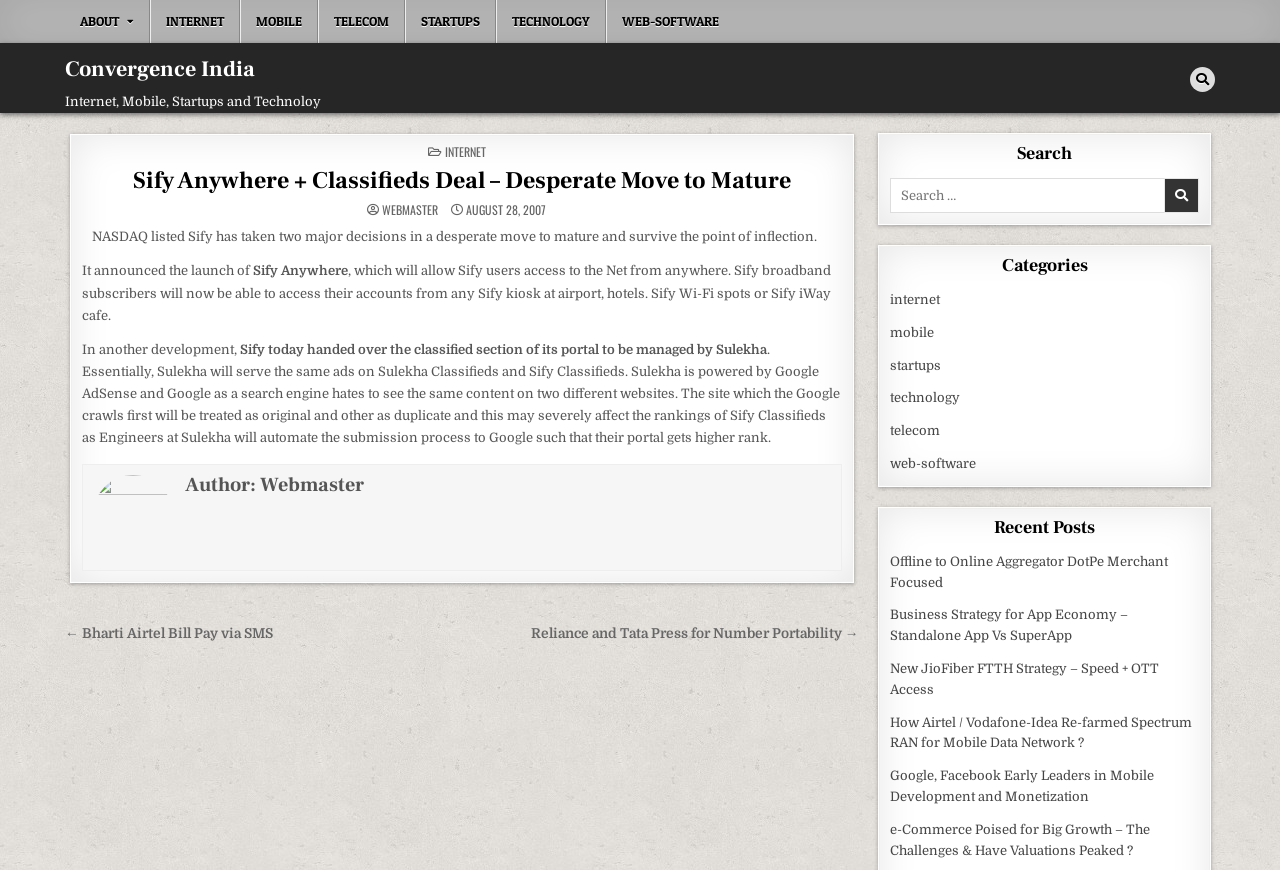Determine the bounding box coordinates for the region that must be clicked to execute the following instruction: "Read the article 'Sify Anywhere + Classifieds Deal – Desperate Move to Mature'".

[0.104, 0.19, 0.618, 0.225]